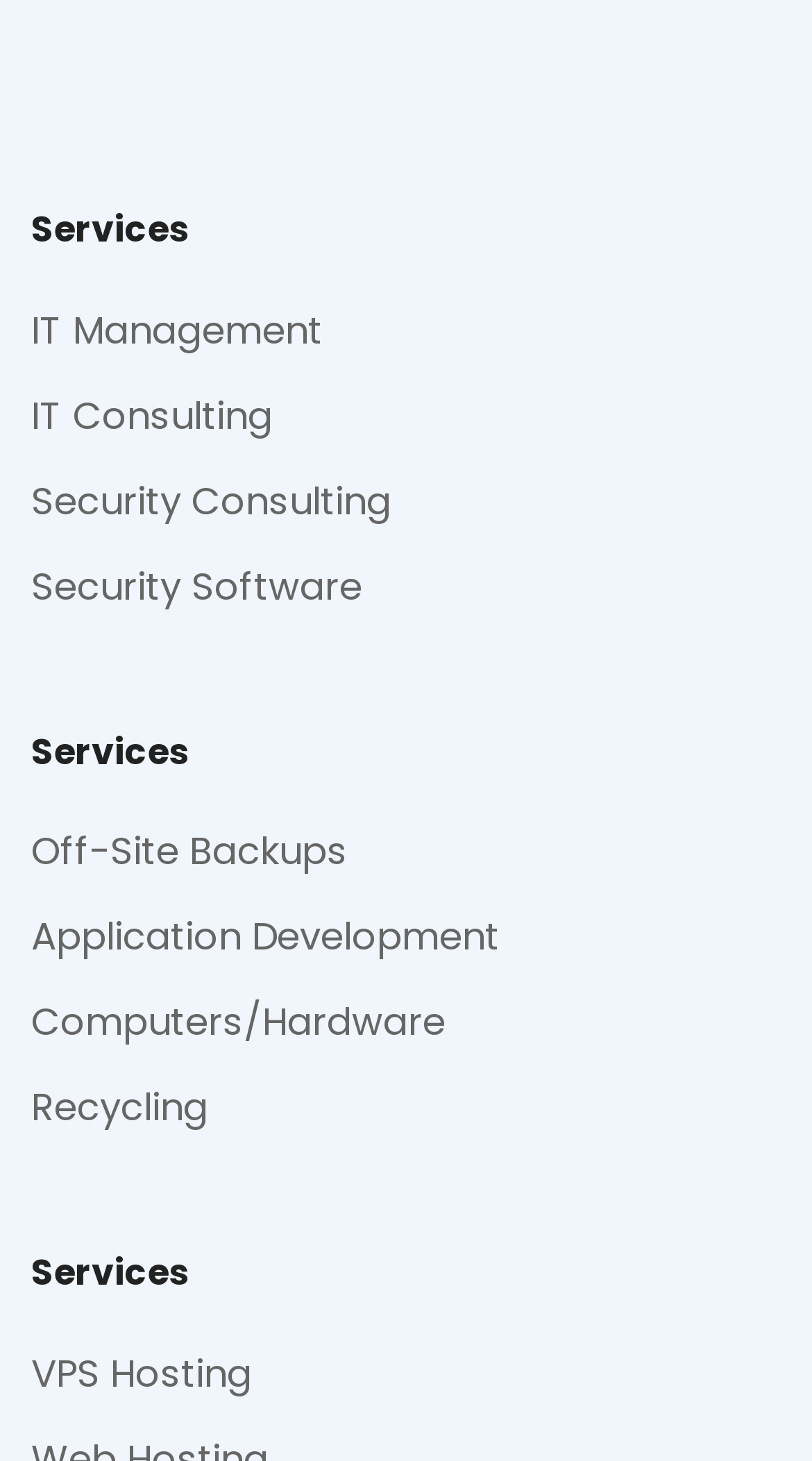Locate the bounding box of the UI element described in the following text: "Computers/Hardware".

[0.038, 0.68, 0.549, 0.72]